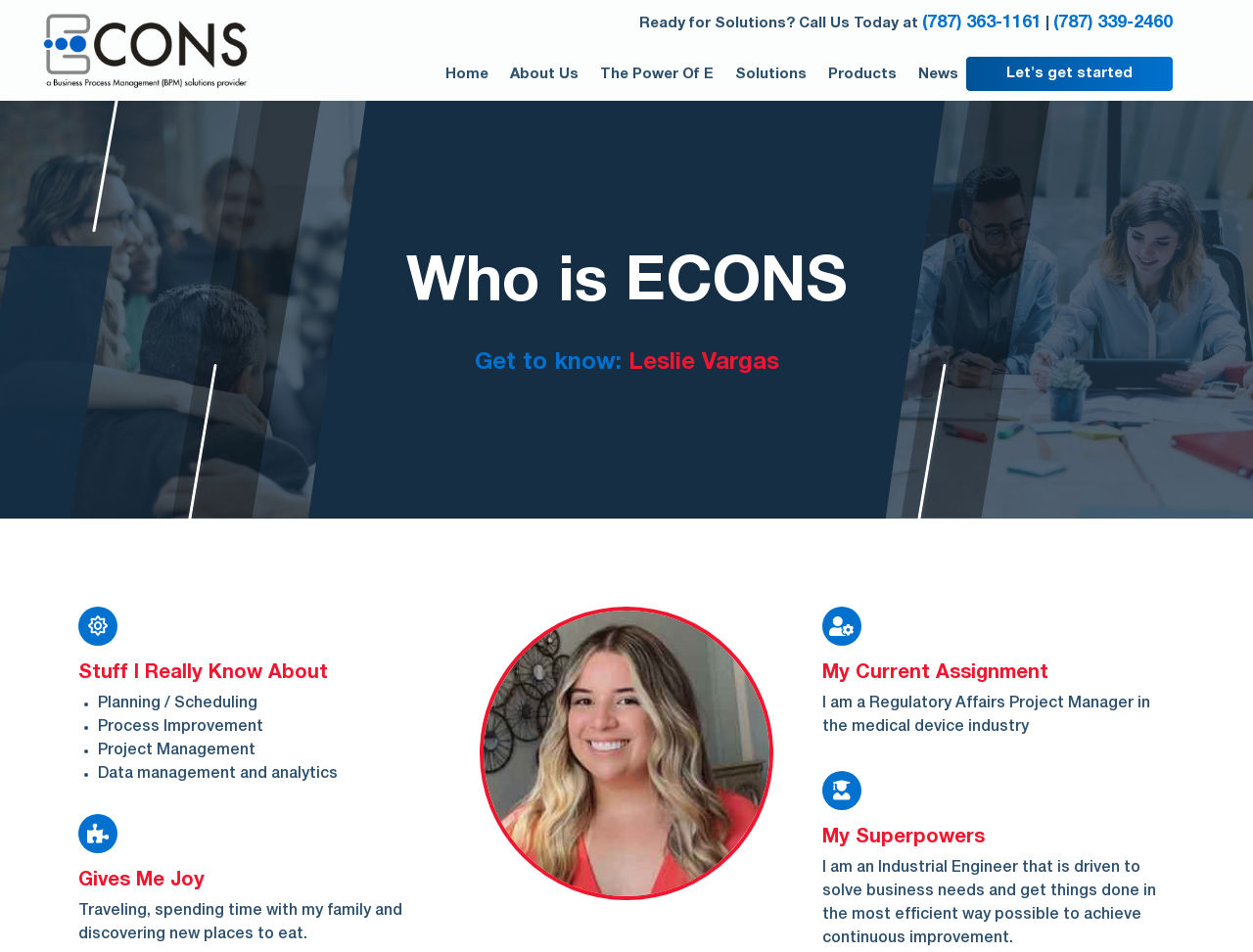What is the industry Leslie Vargas works in?
Examine the image and give a concise answer in one word or a short phrase.

Medical device industry